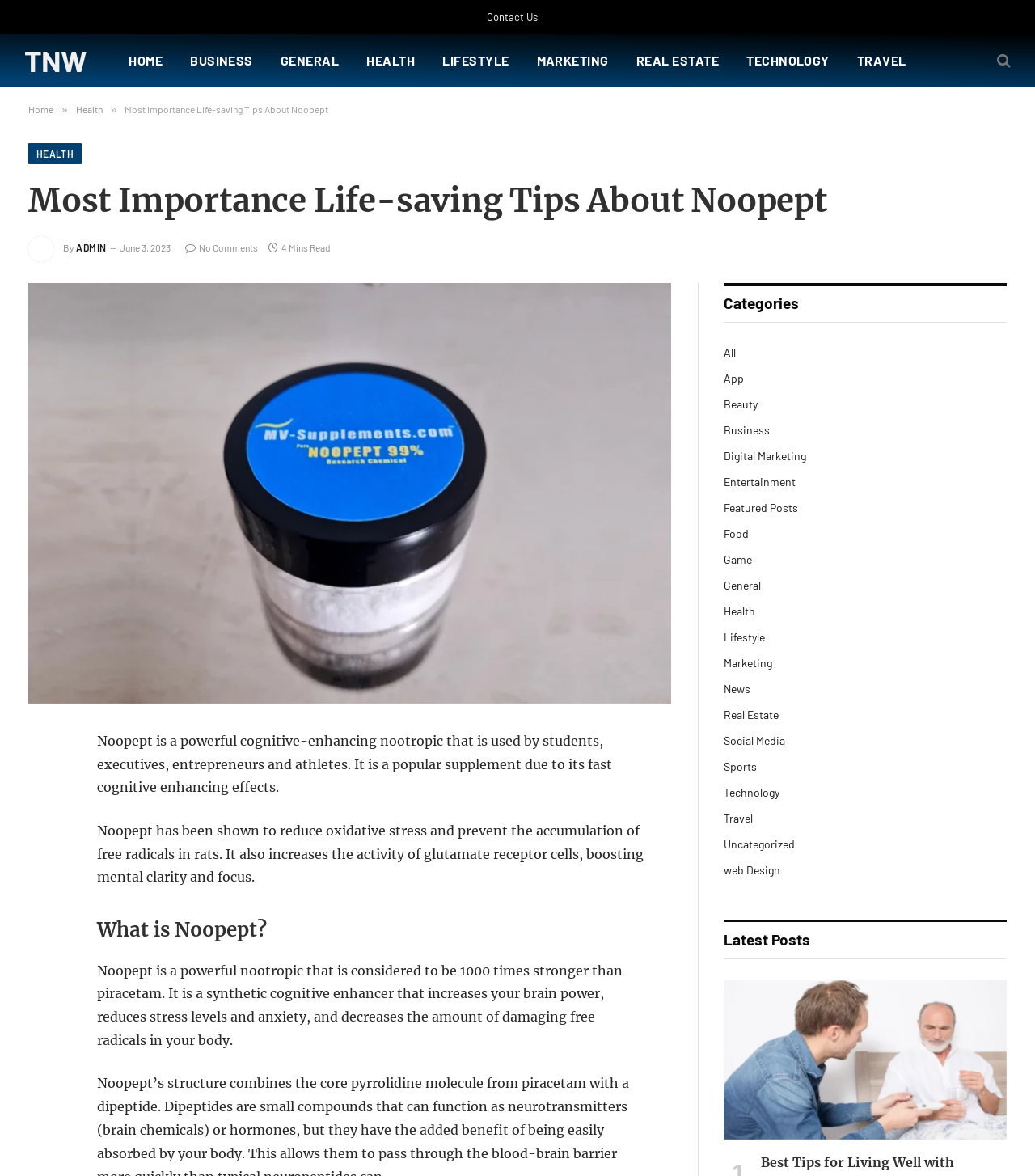Please reply to the following question with a single word or a short phrase:
What is the category of the article?

Health